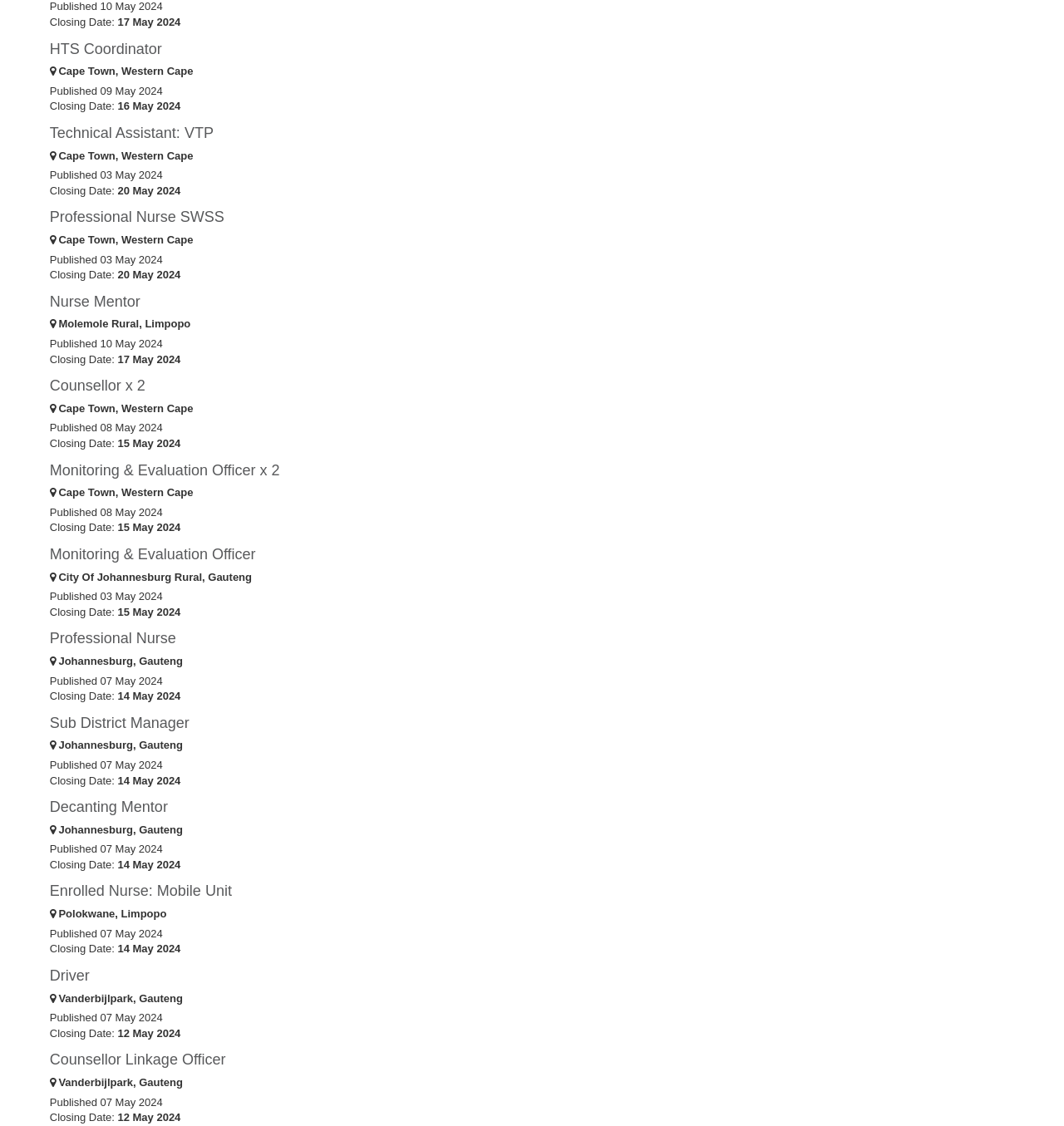Kindly determine the bounding box coordinates for the clickable area to achieve the given instruction: "Apply for Technical Assistant: VTP position".

[0.047, 0.111, 0.201, 0.125]